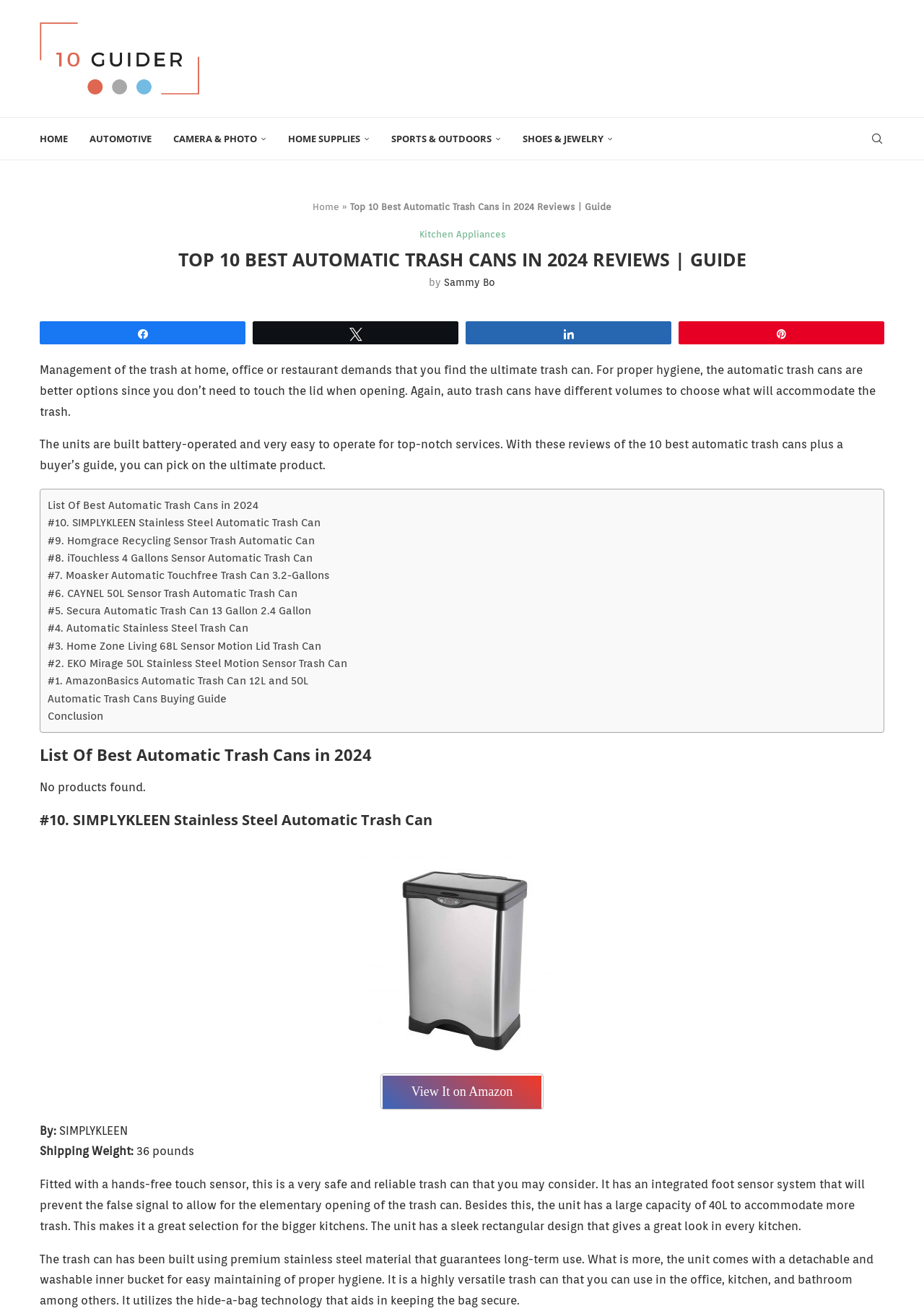What is the material of the SIMPLYKLEEN Stainless Steel Automatic Trash Can?
Using the image as a reference, answer the question in detail.

According to the review section of the SIMPLYKLEEN Stainless Steel Automatic Trash Can, it is built using premium stainless steel material, which guarantees long-term use.